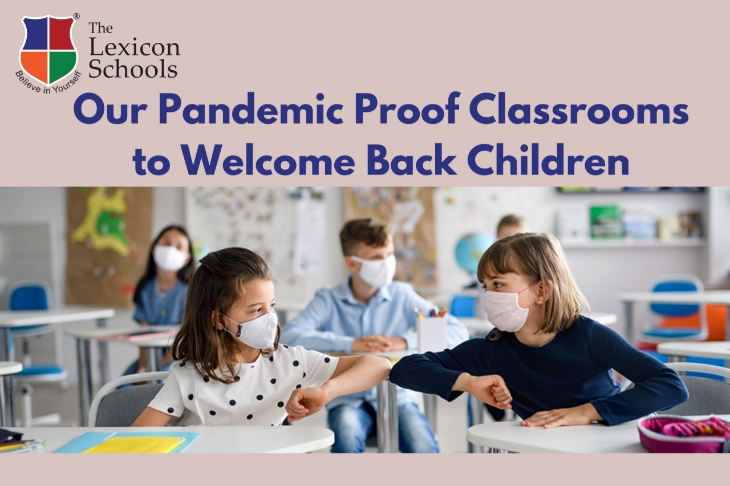Elaborate on the various elements present in the image.

In this heartwarming image titled "Our Pandemic Proof Classrooms to Welcome Back Children," featured prominently by The Lexicon Schools, two young girls greet each other with a friendly elbow bump while wearing face masks, emphasizing safety and camaraderie during uncertain times. The backdrop showcases a well-equipped classroom, suggesting an environment prepared for returning students. The title, displayed in bold, inviting typography, captures the school’s commitment to creating a supportive learning space that prioritizes both health and connection, reflecting their extensive planning and dedication to the well-being of their students as they adapt to the challenges posed by the ongoing pandemic.